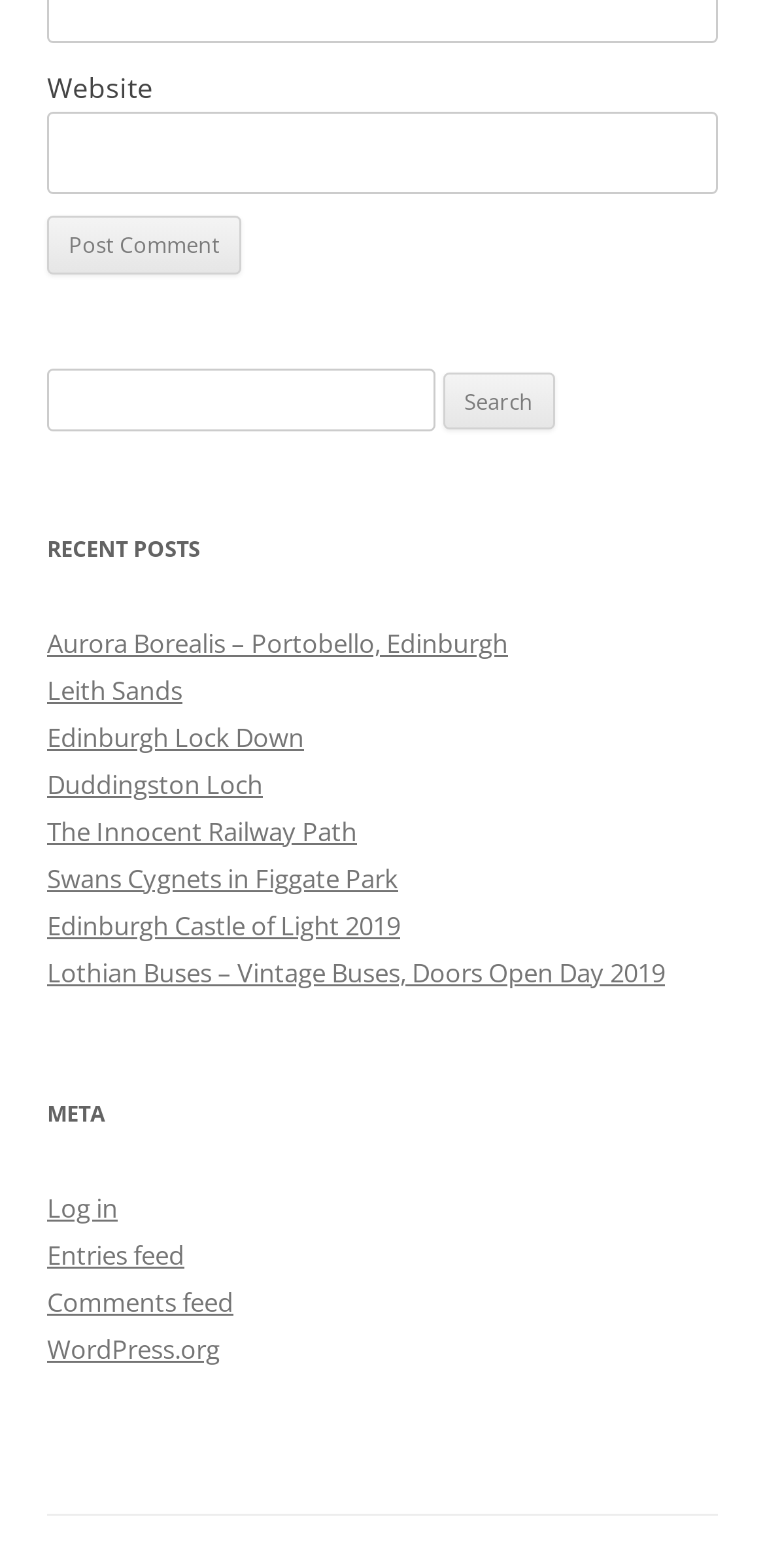Identify the coordinates of the bounding box for the element that must be clicked to accomplish the instruction: "Search for something".

[0.062, 0.235, 0.938, 0.275]